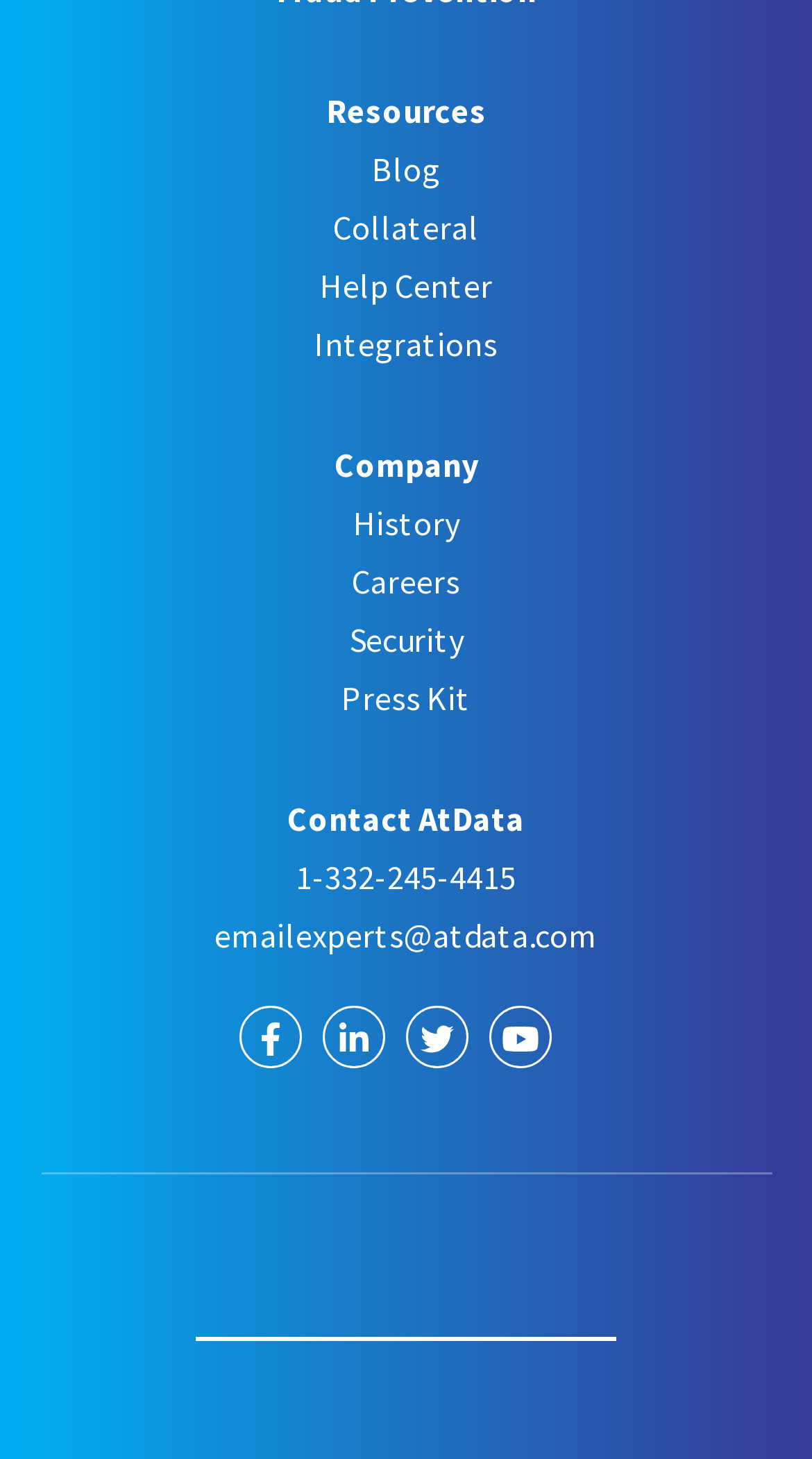How many main navigation links are there?
Please respond to the question with as much detail as possible.

The webpage has seven main navigation links: 'Resources', 'Blog', 'Collateral', 'Help Center', 'Integrations', 'Company', and 'Security', which can be identified by their respective link texts and bounding box coordinates.